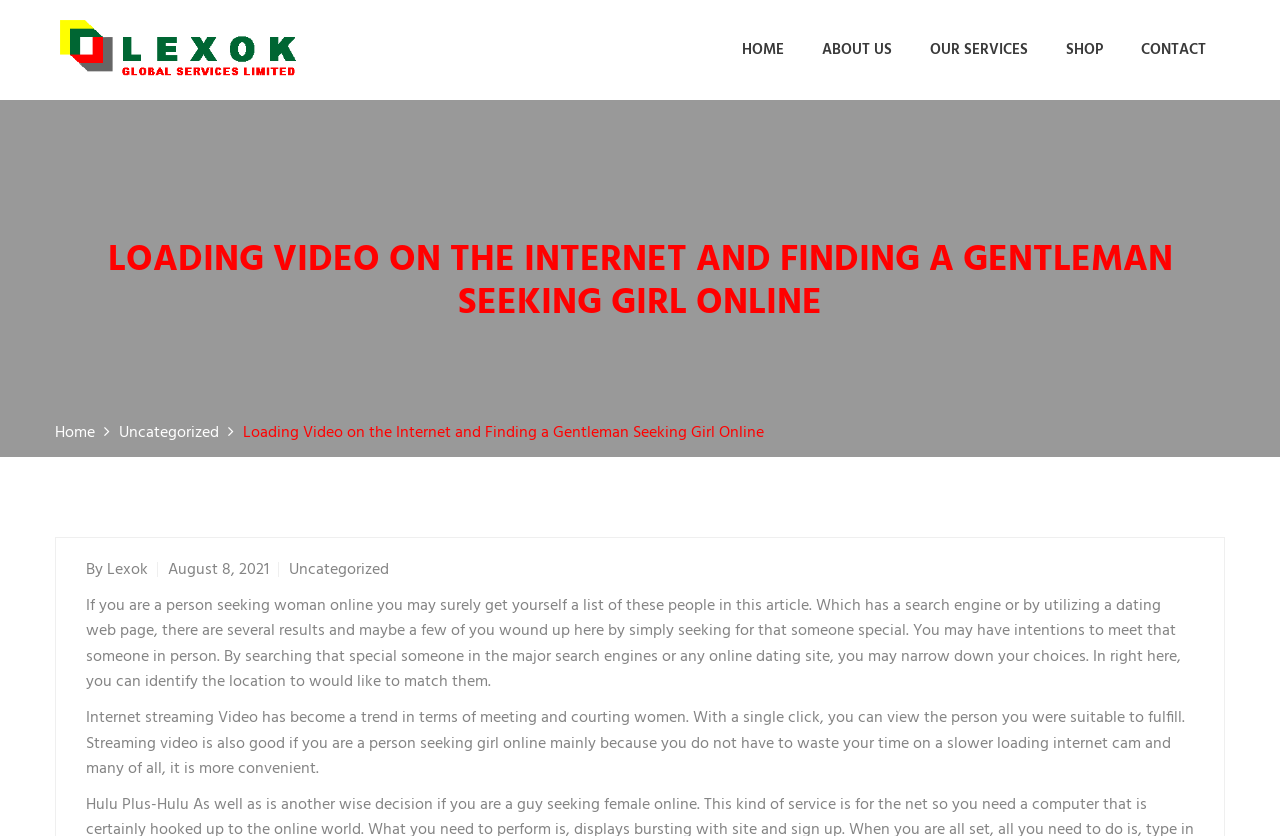Locate the primary headline on the webpage and provide its text.

LOADING VIDEO ON THE INTERNET AND FINDING A GENTLEMAN SEEKING GIRL ONLINE